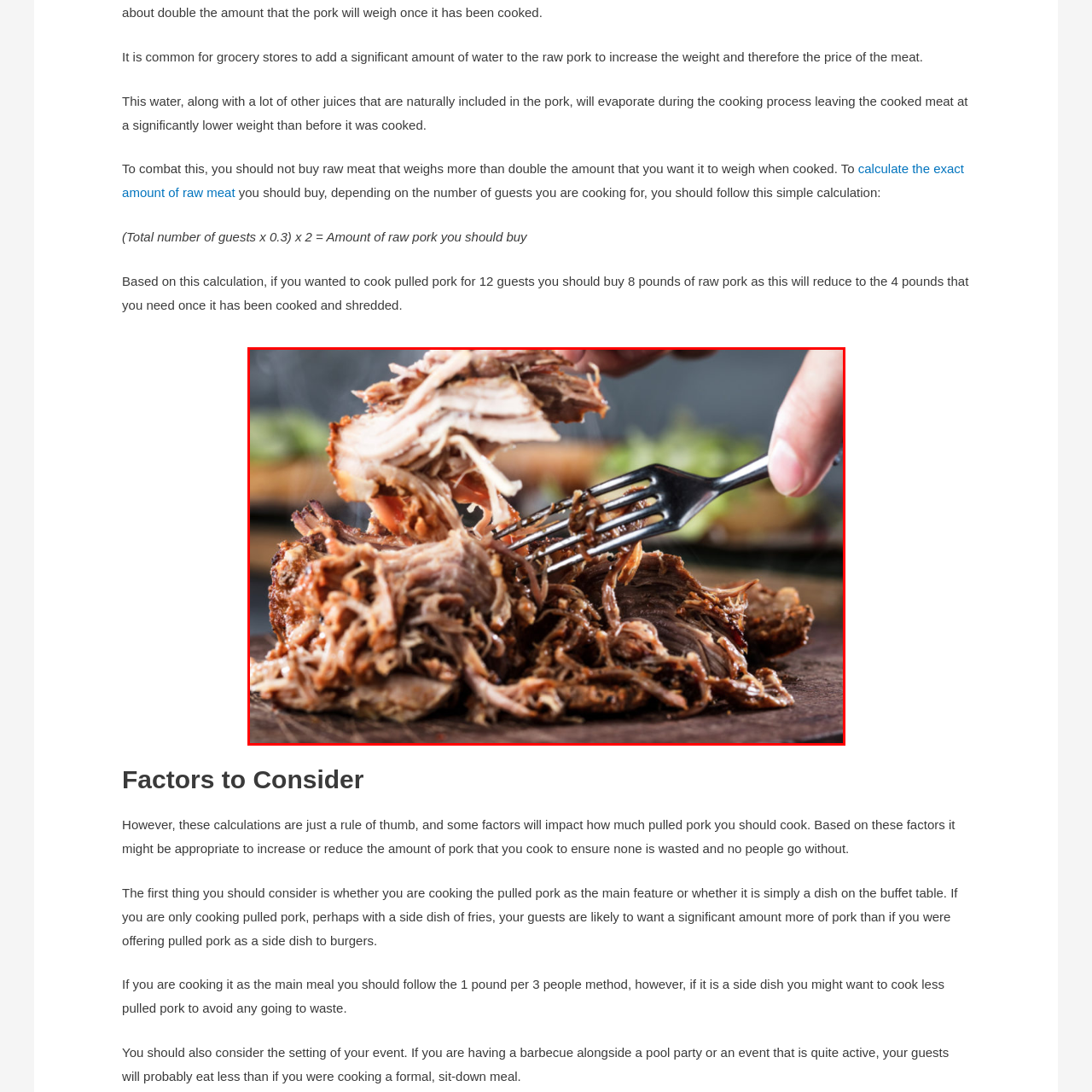Provide a comprehensive description of the image located within the red boundary.

The image captures a tantalizing close-up of beautifully shredded pulled pork being delicately lifted with a fork. The glistening, tender strands of meat showcase a rich, appetizing texture, hinting at the flavorful preparation involved. In the background, a soft focus reveals hints of green, possibly fresh ingredients or sides, which complement the dish. This visual aligns perfectly with the surrounding text discussing the importance of calculating the correct amount of raw pork to purchase for entertaining guests, recommending approximately 8 pounds of raw pork for 12 guests to achieve the desired cooked weight of 4 pounds. The scene embodies the culinary delight and practicality of preparing pulled pork, emphasizing its role in meal planning for gatherings.